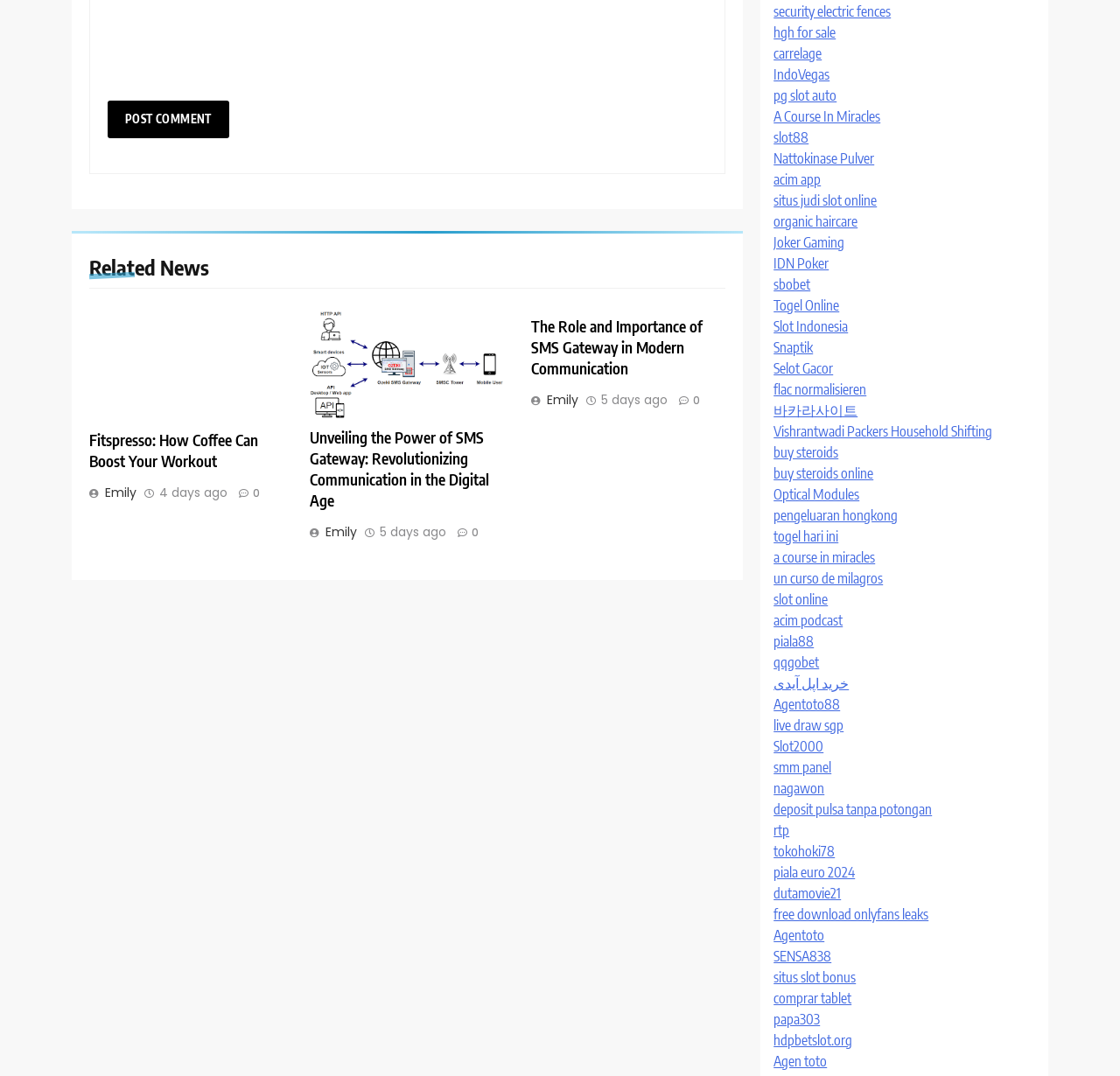Please predict the bounding box coordinates of the element's region where a click is necessary to complete the following instruction: "Read the article 'Fitspresso: How Coffee Can Boost Your Workout'". The coordinates should be represented by four float numbers between 0 and 1, i.e., [left, top, right, bottom].

[0.08, 0.4, 0.253, 0.439]